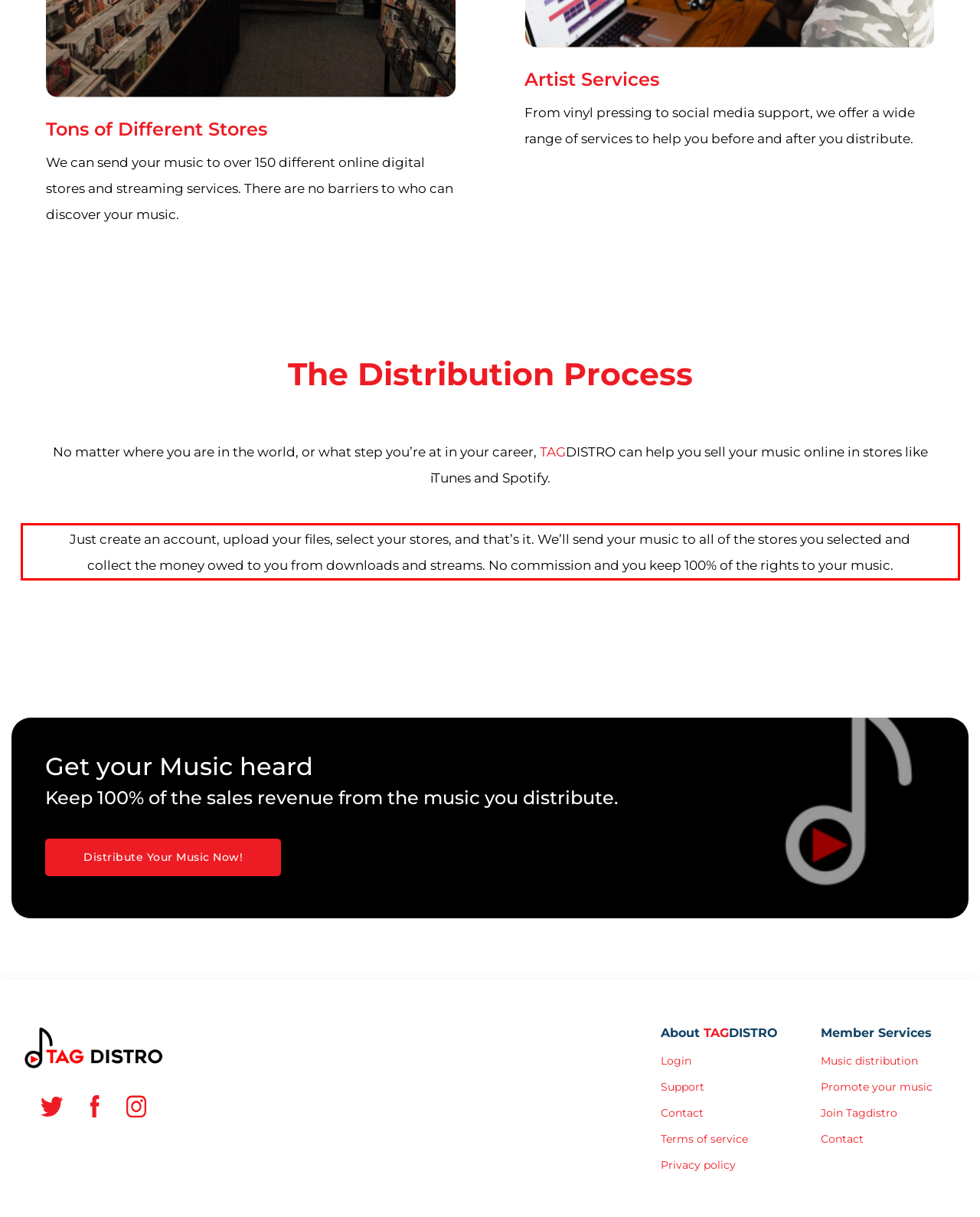You are given a webpage screenshot with a red bounding box around a UI element. Extract and generate the text inside this red bounding box.

Just create an account, upload your files, select your stores, and that’s it. We’ll send your music to all of the stores you selected and collect the money owed to you from downloads and streams. No commission and you keep 100% of the rights to your music.